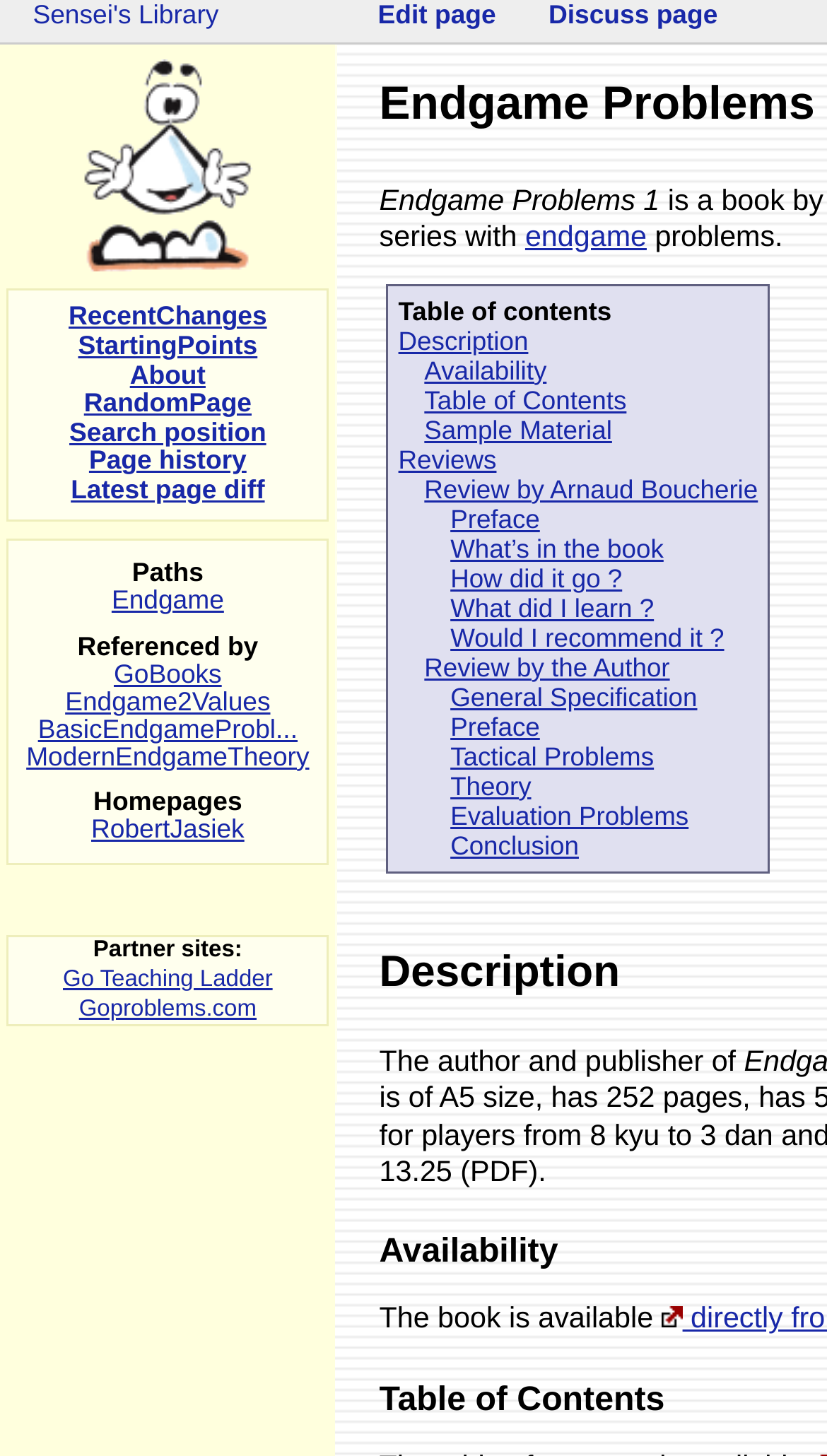Describe all significant elements and features of the webpage.

The webpage is titled "Endgame Problems 1 at Sensei's Library" and appears to be a wiki page about the game of Go. At the top of the page, there is a header with the title "Endgame Problems 1" and a link to "endgame" and "problems." Below this, there is a table of contents with 15 links to different sections, including "Description," "Availability," "Table of Contents," "Sample Material," "Reviews," and others.

To the left of the table of contents, there are several links to other pages on the Sensei's Library website, including "Welcome to Sensei's Library!", "RecentChanges", "StartingPoints", "About", and others. These links are arranged vertically and are positioned near the top of the page.

Below the table of contents, there is a section with two paragraphs of text. The first paragraph mentions the author and publisher of the book, and the second paragraph states that the book is available. There is also a small image to the right of the second paragraph.

Further down the page, there are several sections with links to related pages, including "Paths", "Referenced by", "Homepages", and "Partner sites". These sections are arranged vertically and are positioned near the bottom of the page.

At the very top of the page, there are two links: "Edit page" and "Discuss page". These links are positioned near the top-right corner of the page.